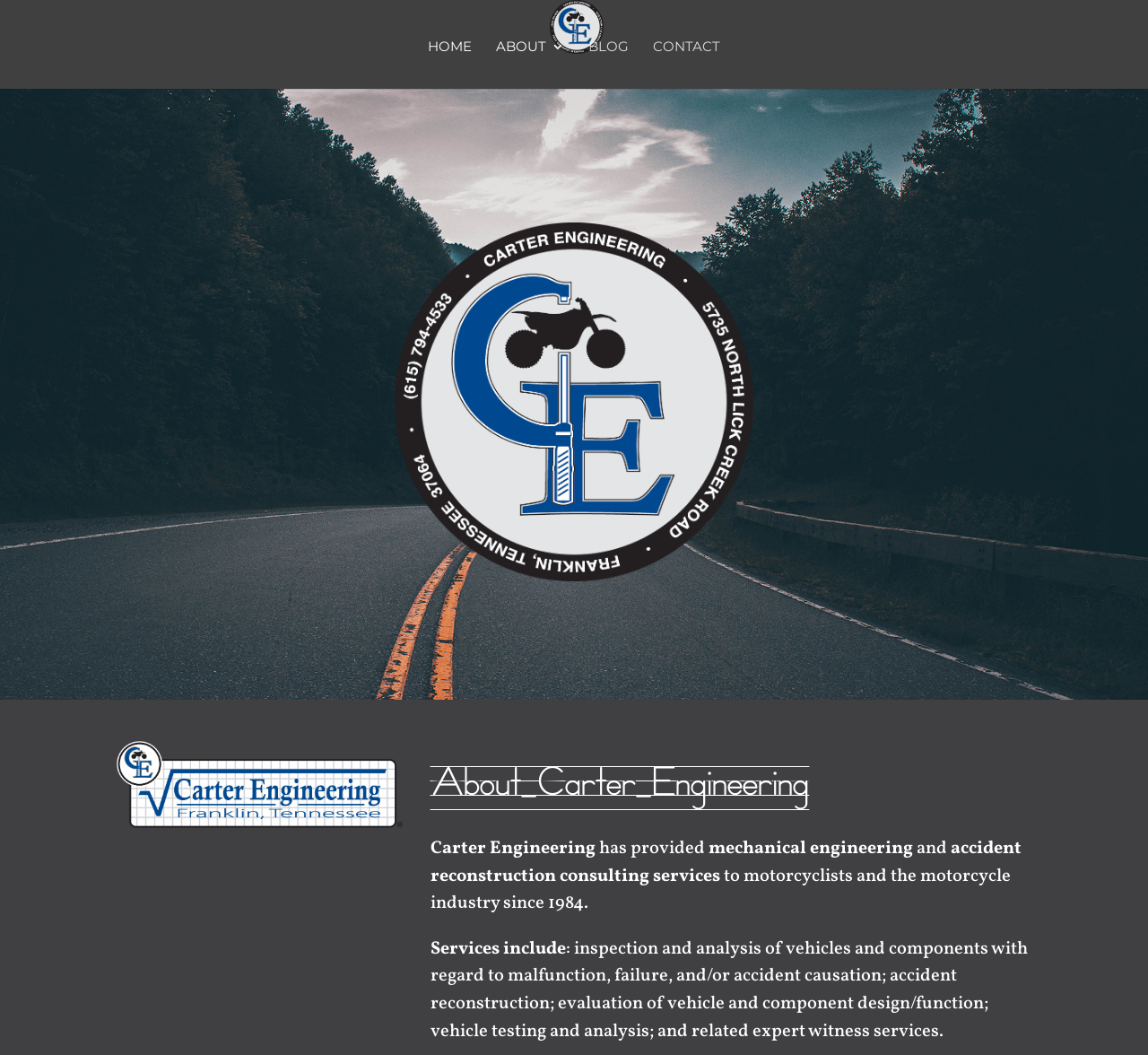What is Carter Engineering?
Using the visual information, answer the question in a single word or phrase.

Mechanical engineering consulting services